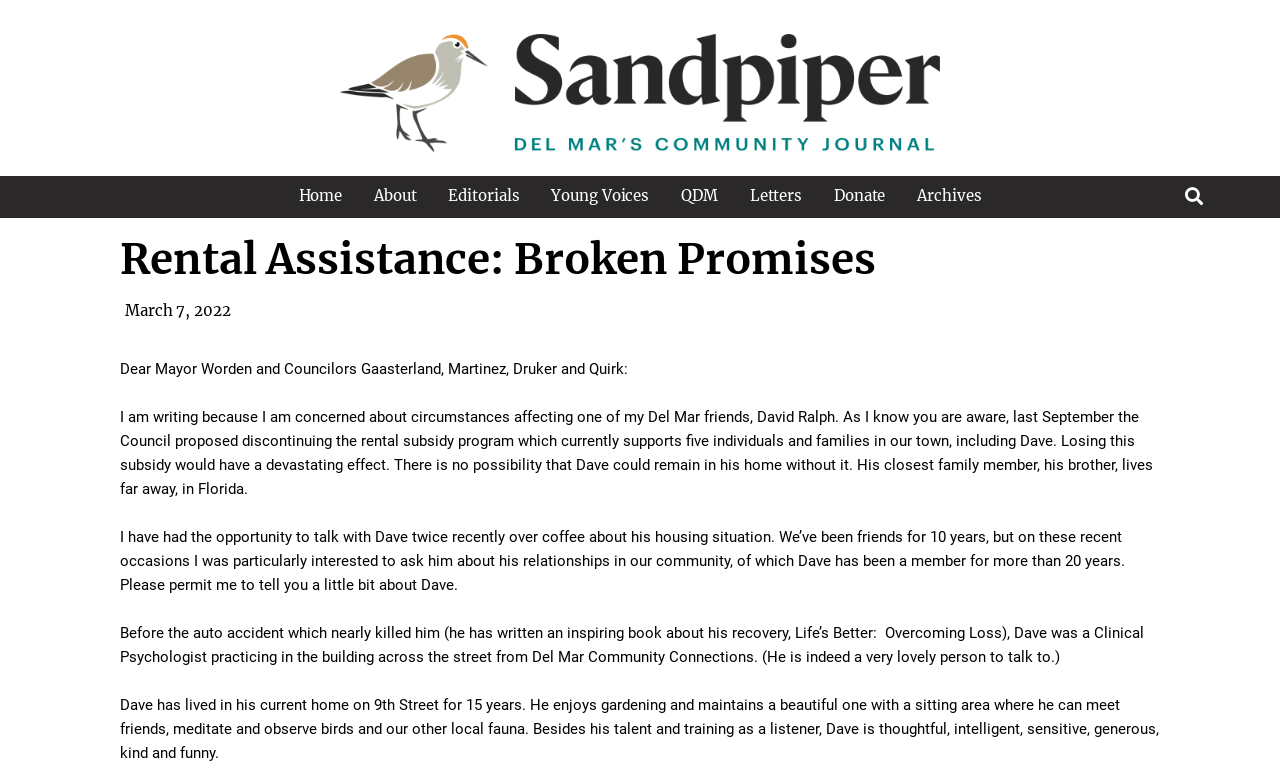Highlight the bounding box coordinates of the element that should be clicked to carry out the following instruction: "Click the About link". The coordinates must be given as four float numbers ranging from 0 to 1, i.e., [left, top, right, bottom].

[0.281, 0.229, 0.336, 0.28]